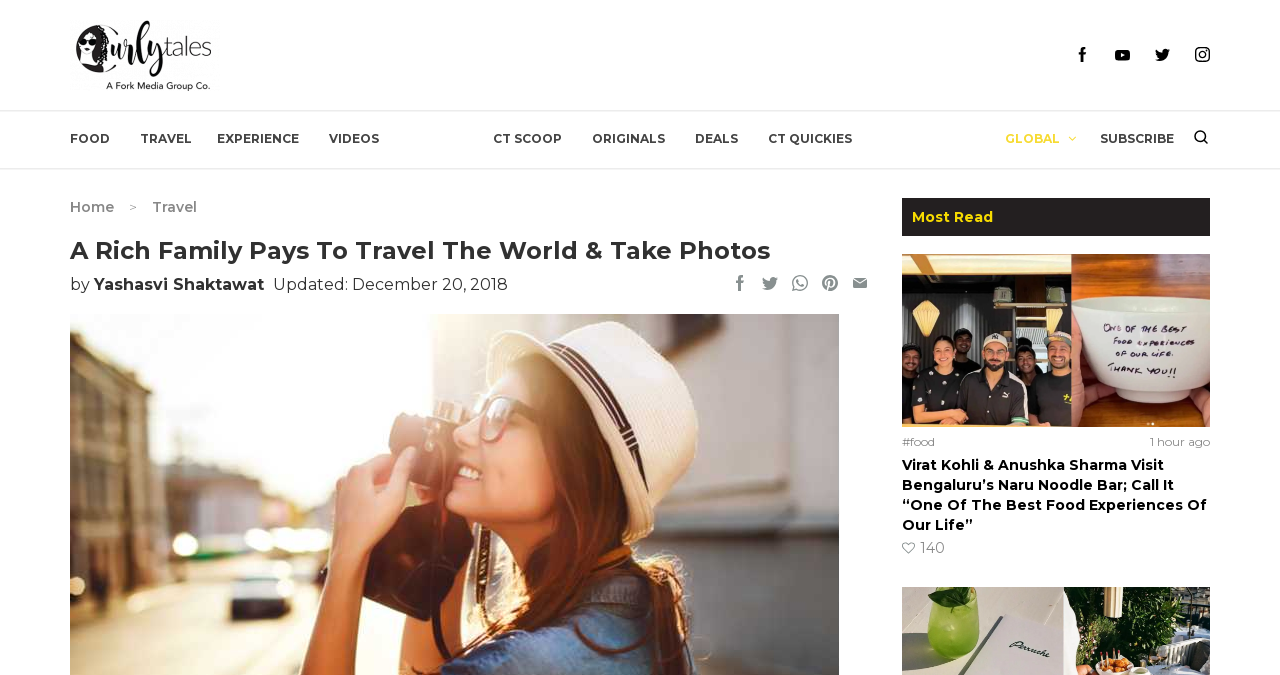Please specify the coordinates of the bounding box for the element that should be clicked to carry out this instruction: "Subscribe to the newsletter". The coordinates must be four float numbers between 0 and 1, formatted as [left, top, right, bottom].

[0.859, 0.193, 0.917, 0.216]